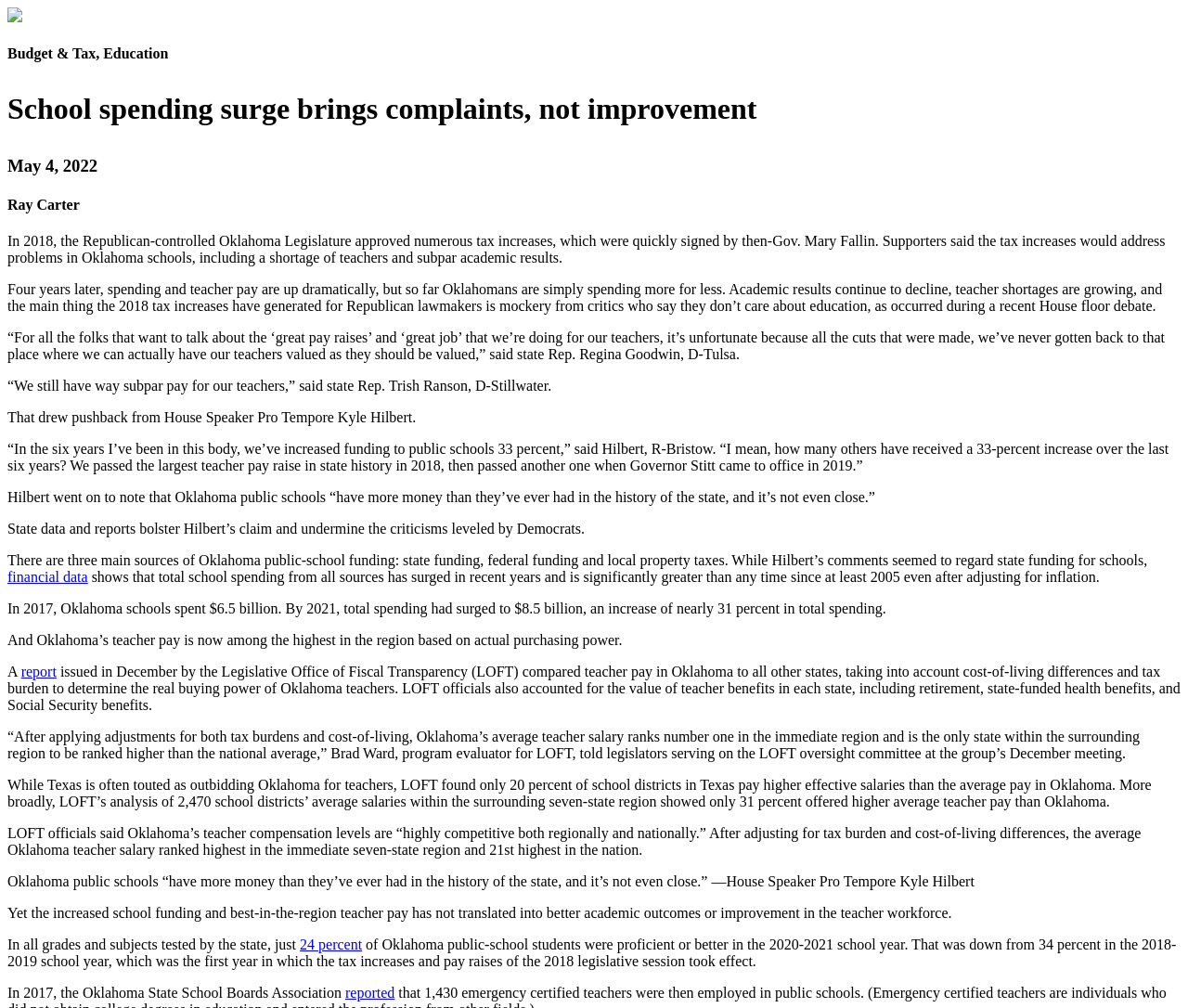Answer the question briefly using a single word or phrase: 
What is the ranking of Oklahoma's average teacher salary in the region?

Number one